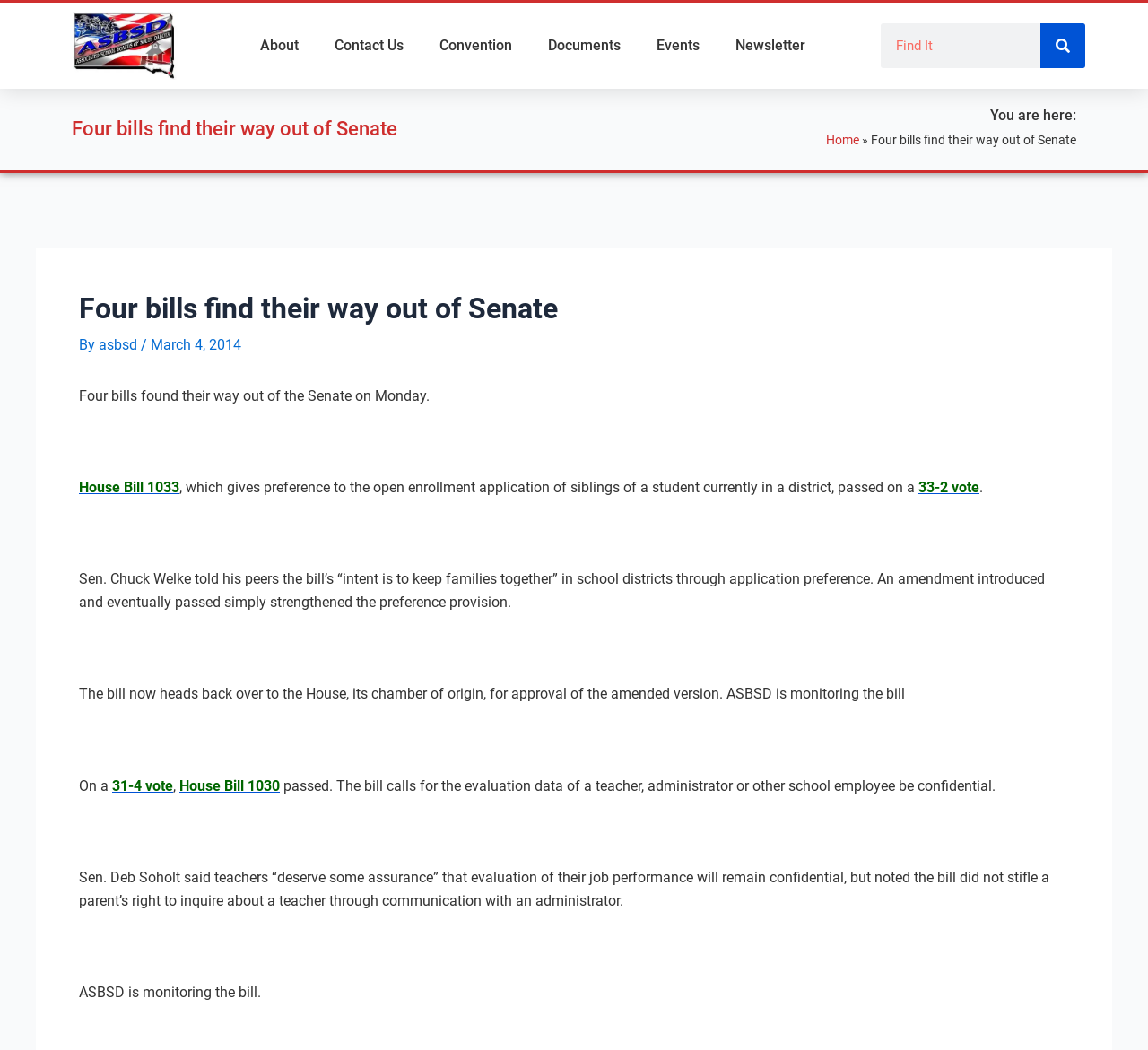Identify the bounding box coordinates of the section that should be clicked to achieve the task described: "Click the link to House Bill 1033".

[0.069, 0.456, 0.156, 0.472]